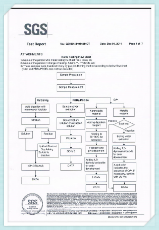Use one word or a short phrase to answer the question provided: 
What is the purpose of the document?

Certifying compliance or quality standards